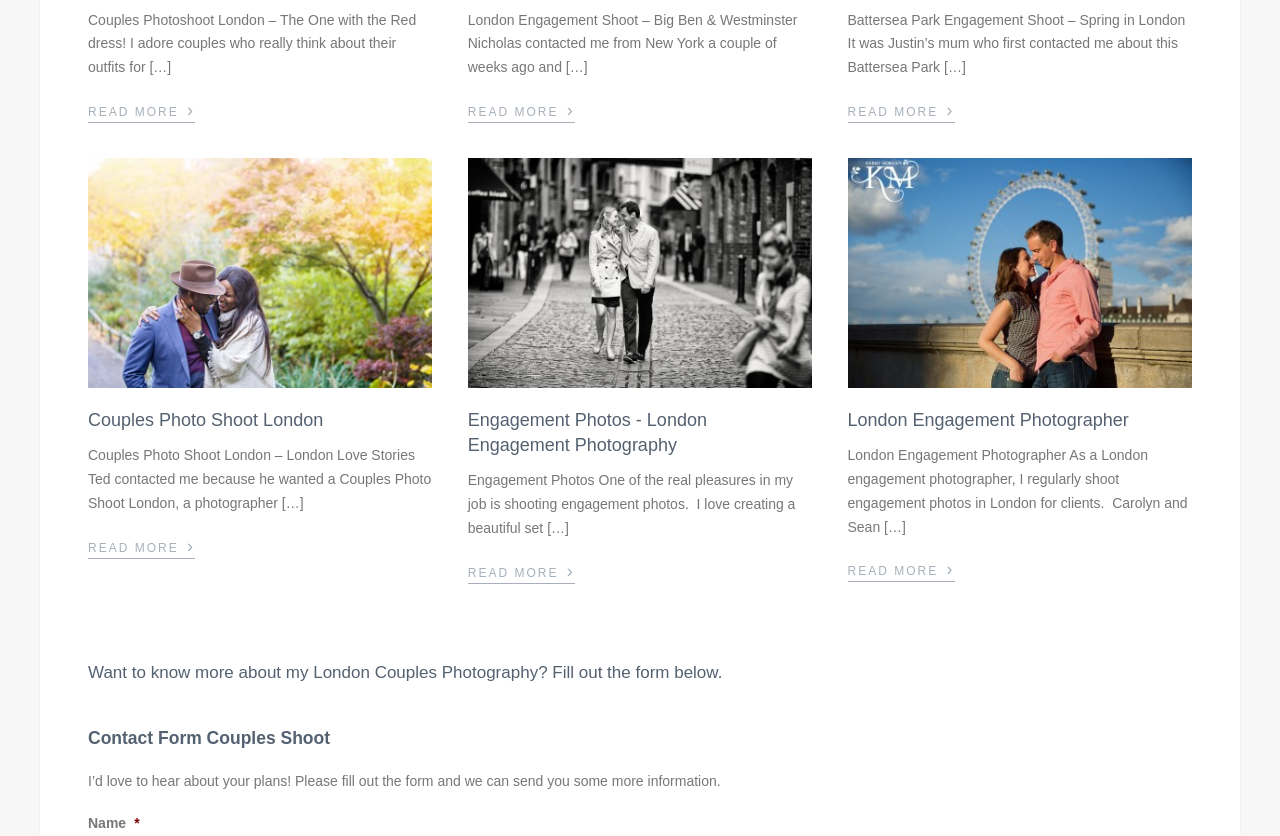Determine the bounding box coordinates for the region that must be clicked to execute the following instruction: "Click the 'Engagement Photos - London Engagement Photography' link to view engagement photos in London".

[0.365, 0.49, 0.552, 0.544]